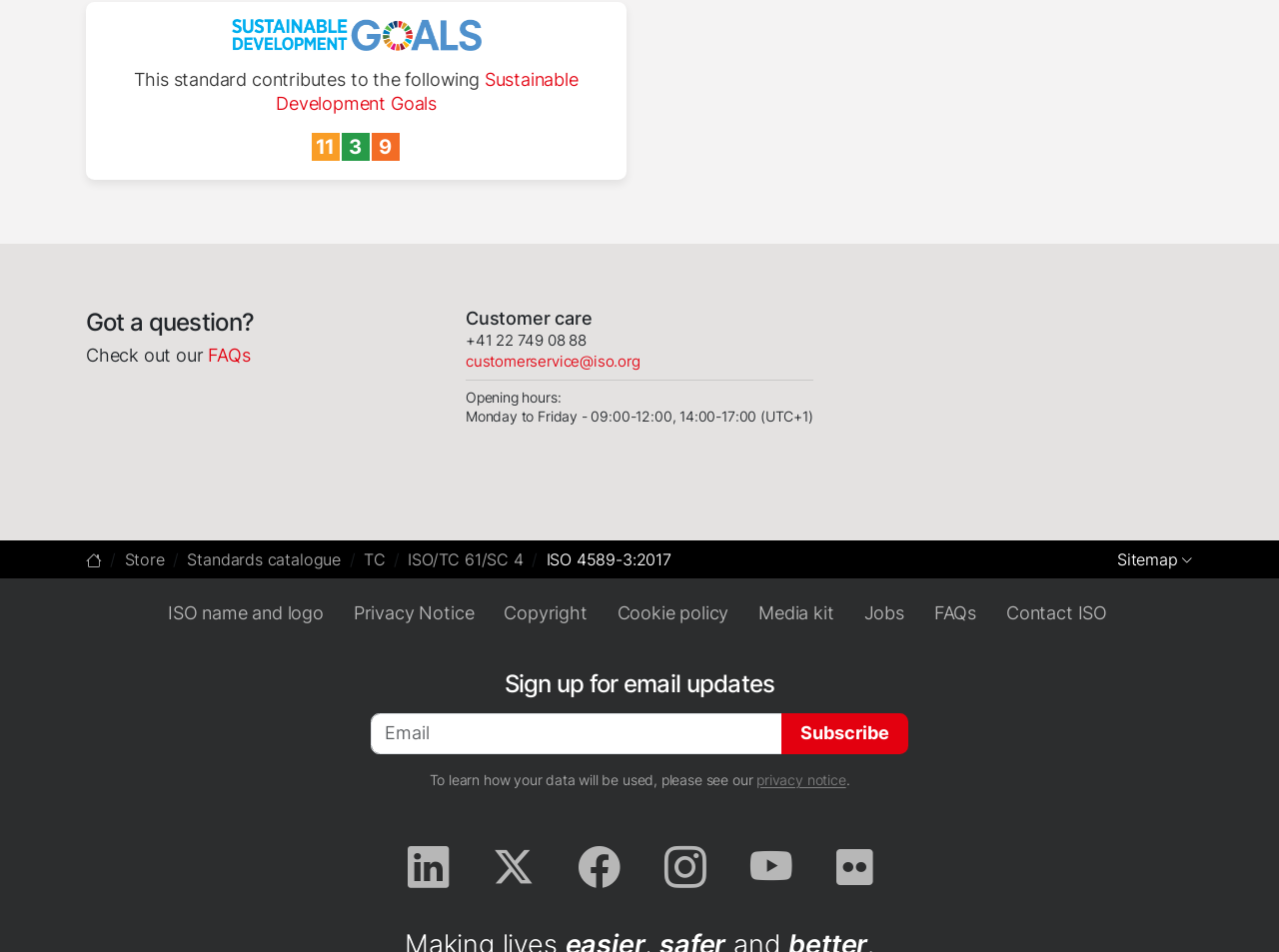Can you determine the bounding box coordinates of the area that needs to be clicked to fulfill the following instruction: "Go to the Home page"?

[0.067, 0.578, 0.079, 0.598]